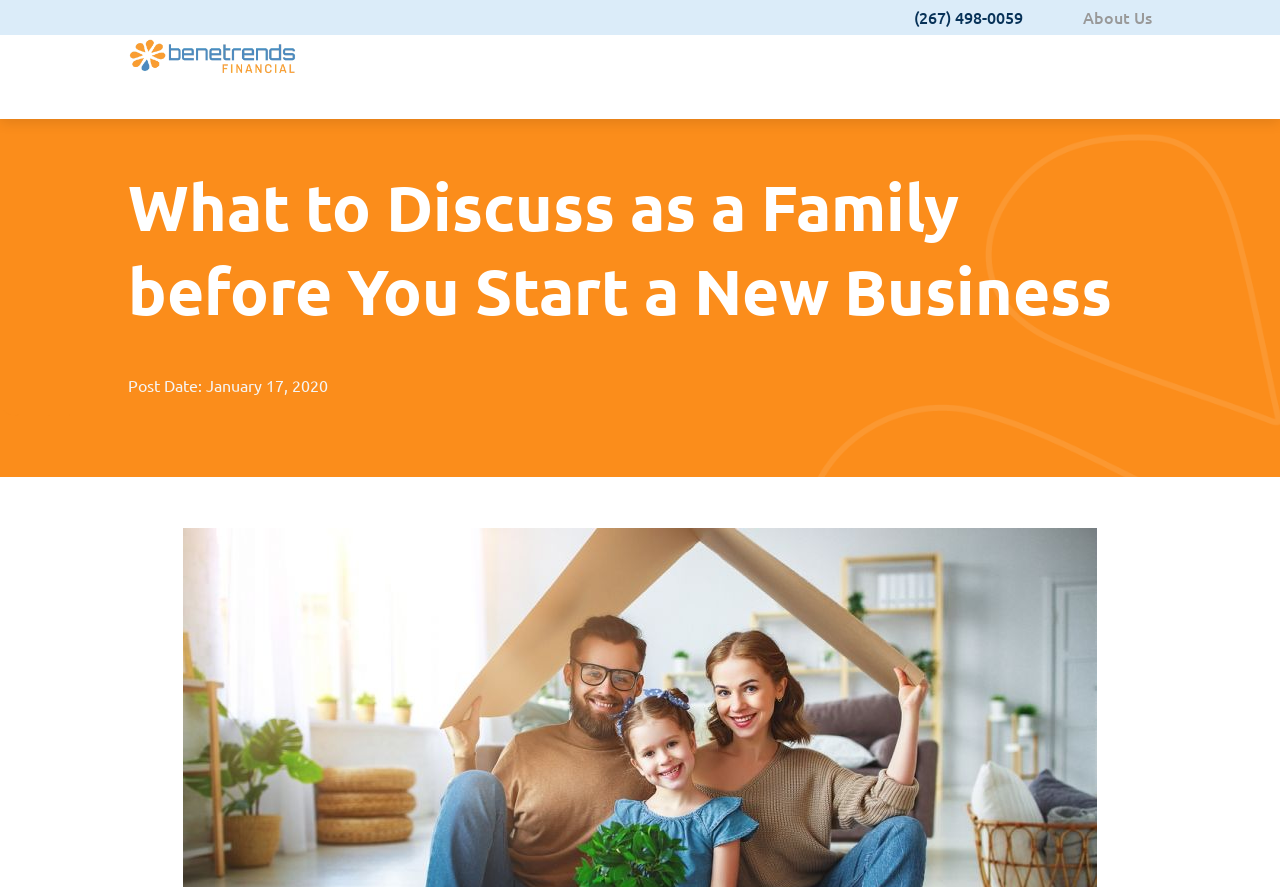Describe all the key features of the webpage in detail.

The webpage appears to be an article or blog post titled "What to Discuss as a Family before You Start a New Business" from Benetrends Financial. At the top of the page, there is a logo of Benetrends Financial, situated on the left side. 

On the top right corner, there are two links: "(267) 498-0059" and "About Us". Below these links, a search bar is located, with a searchbox labeled "Search for:". 

The main content of the webpage starts with a heading that matches the title of the webpage. Below the heading, there is a static text indicating the post date, which is January 17, 2020.